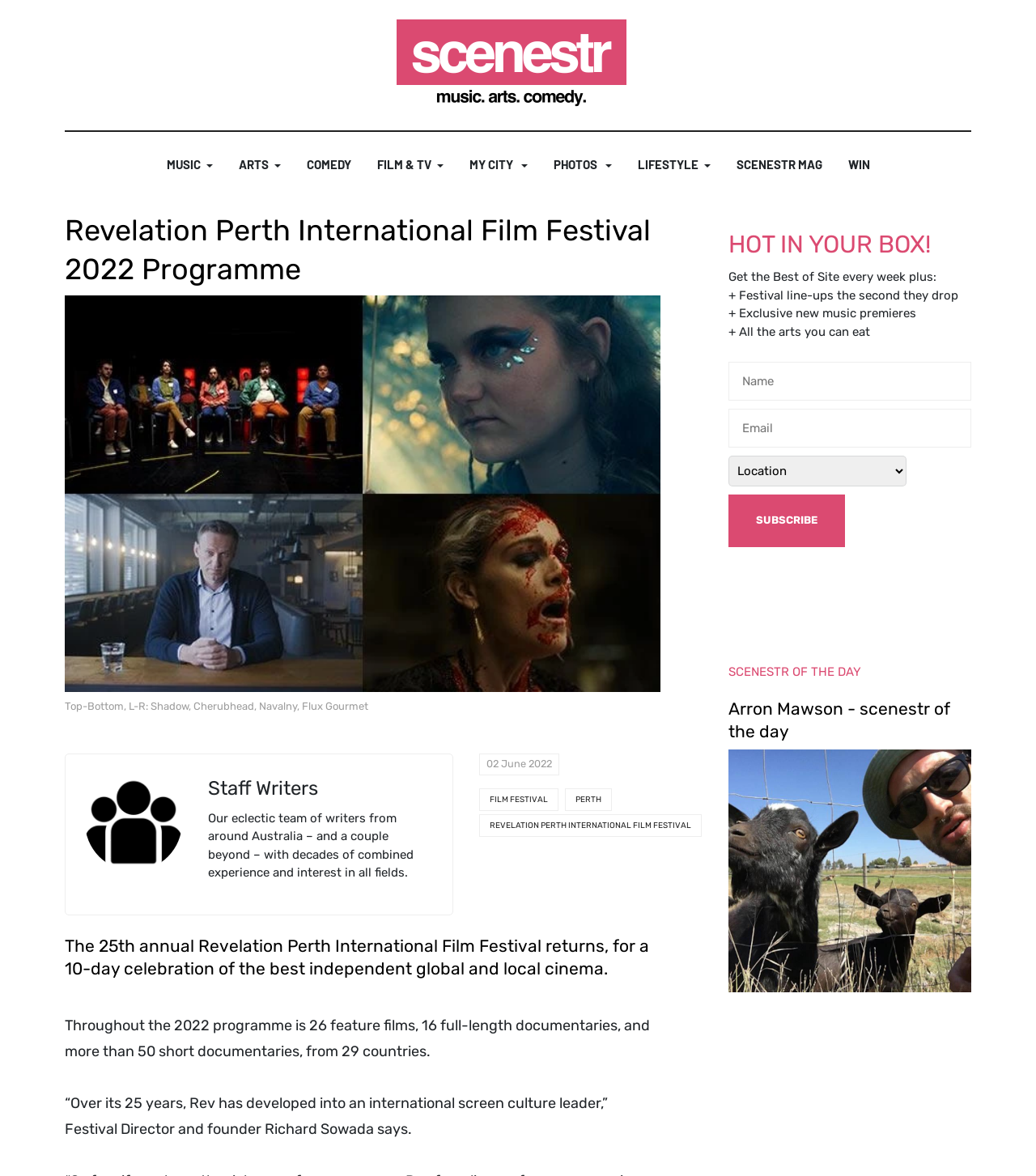Answer the question in a single word or phrase:
What is the date of the article?

02 June 2022